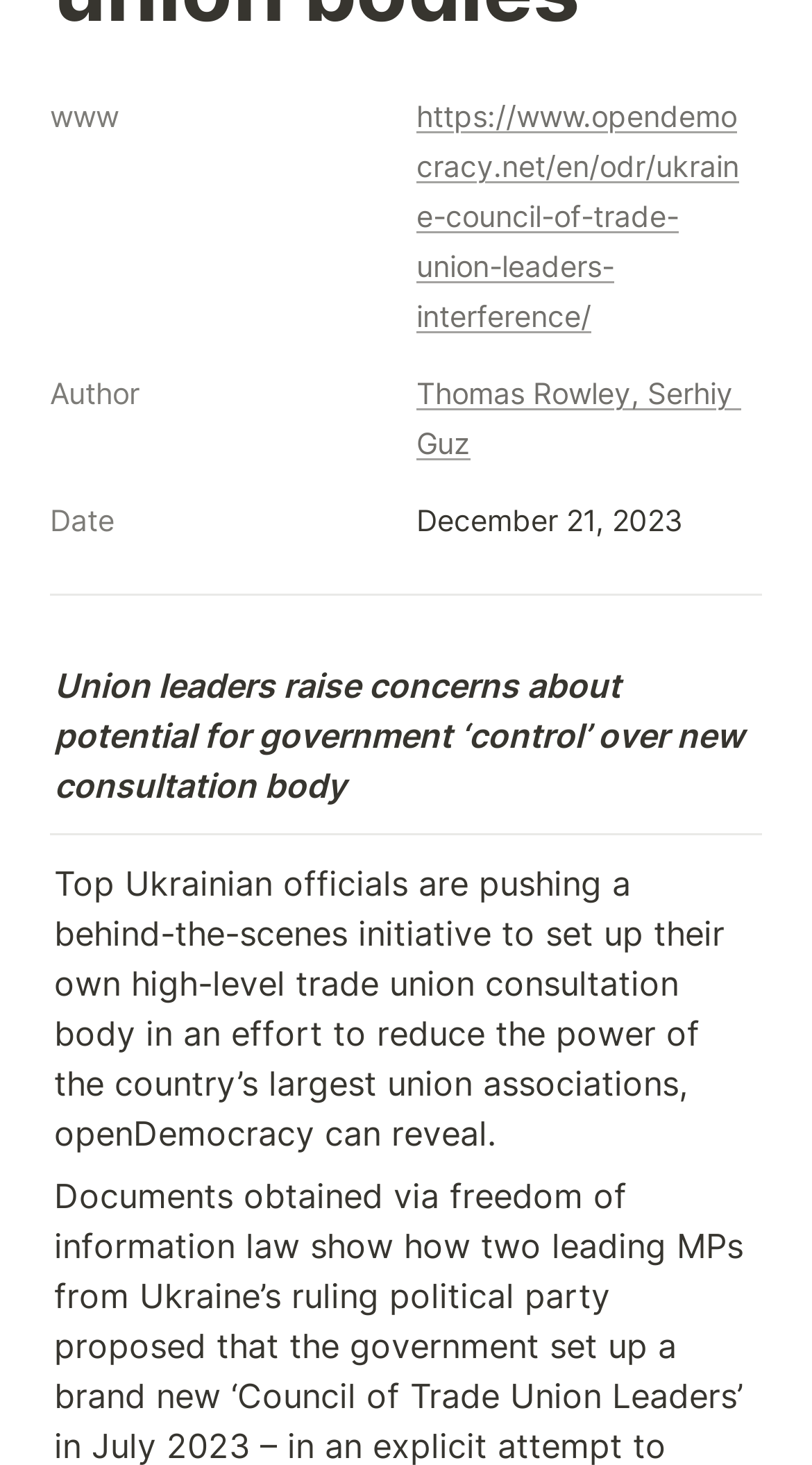Provide the bounding box coordinates of the HTML element this sentence describes: "Serhiy Guz".

[0.513, 0.256, 0.913, 0.314]